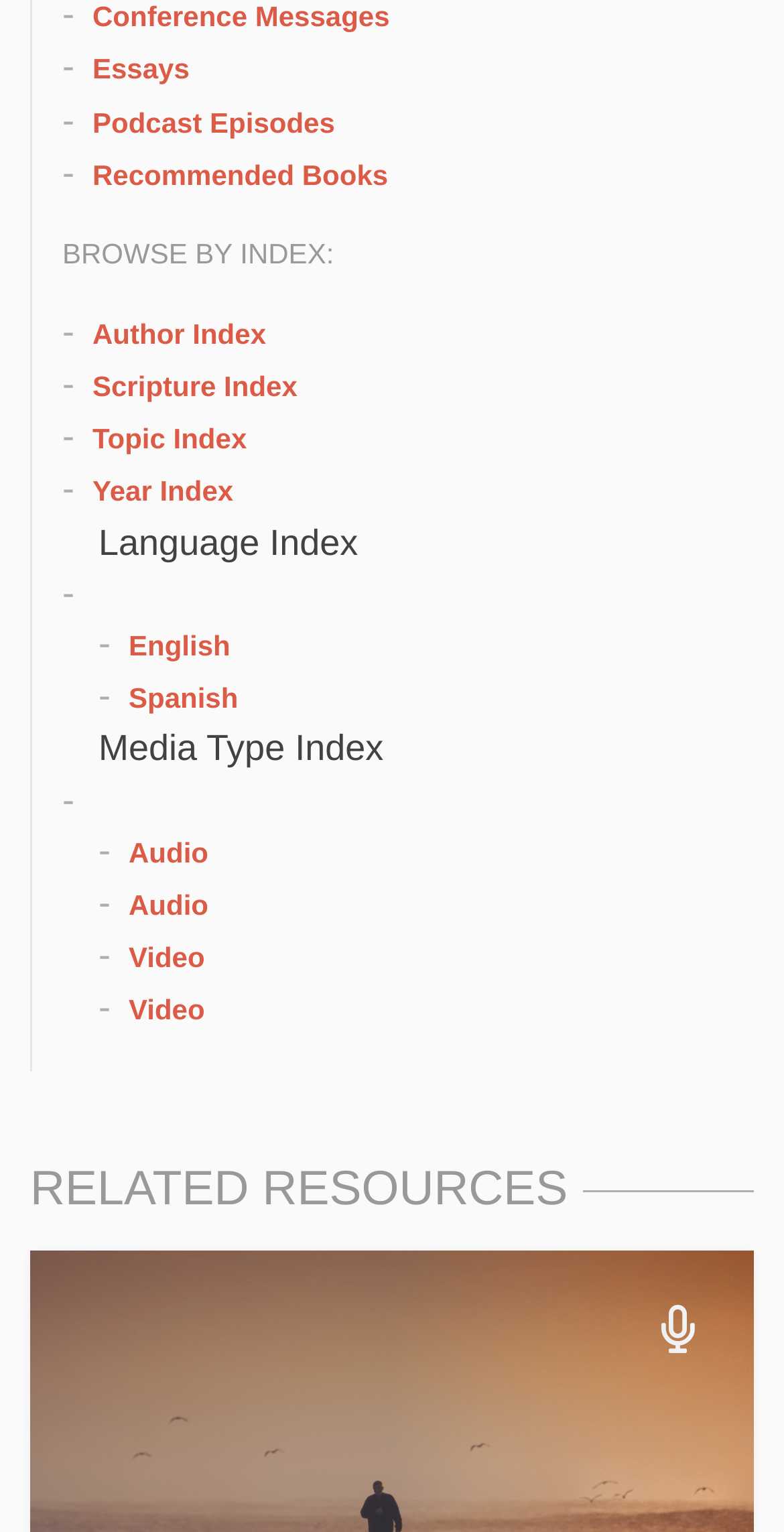Answer the question briefly using a single word or phrase: 
How many language options are available?

2